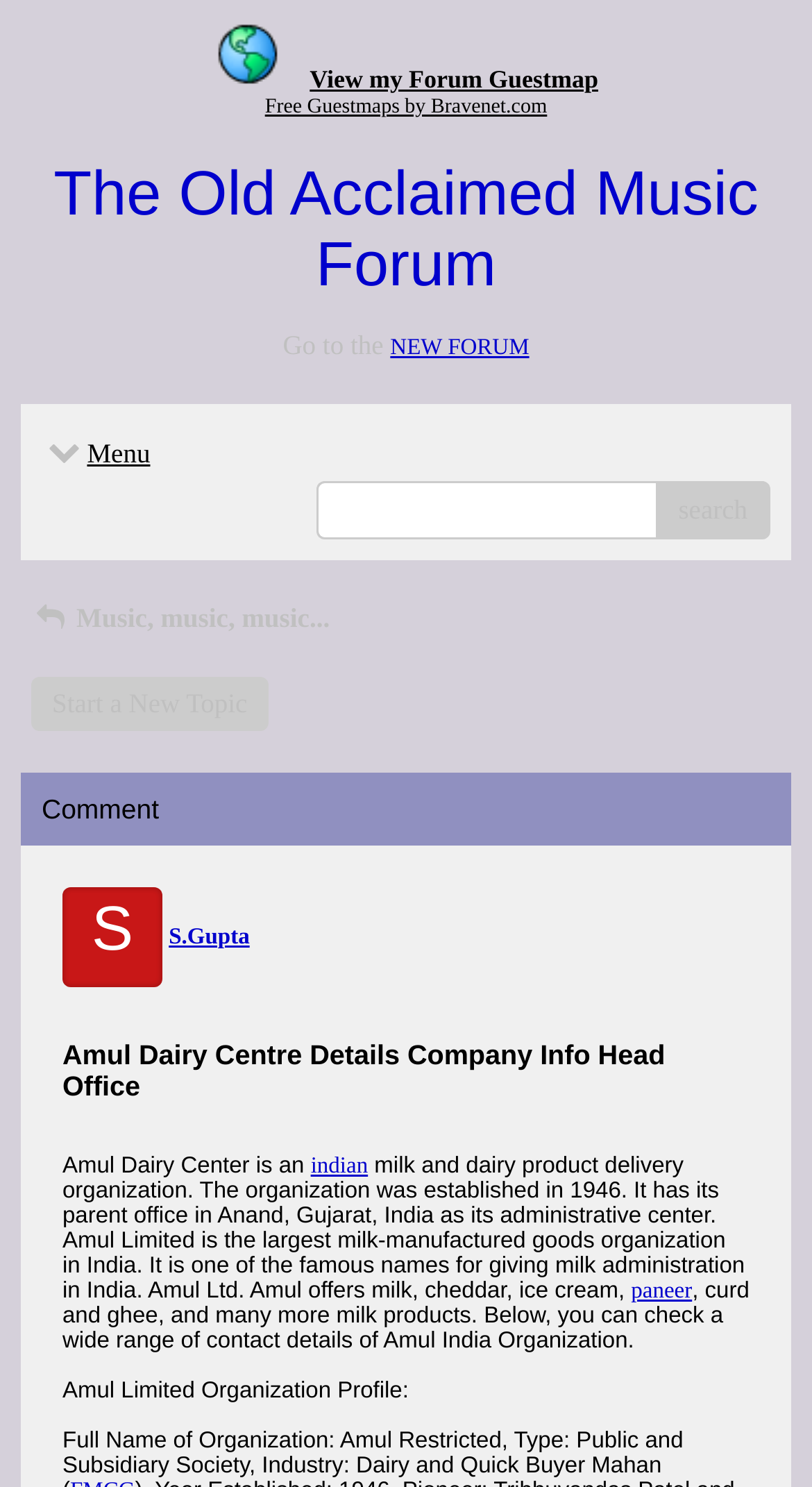Show the bounding box coordinates for the element that needs to be clicked to execute the following instruction: "Explore 여주 알바". Provide the coordinates in the form of four float numbers between 0 and 1, i.e., [left, top, right, bottom].

None